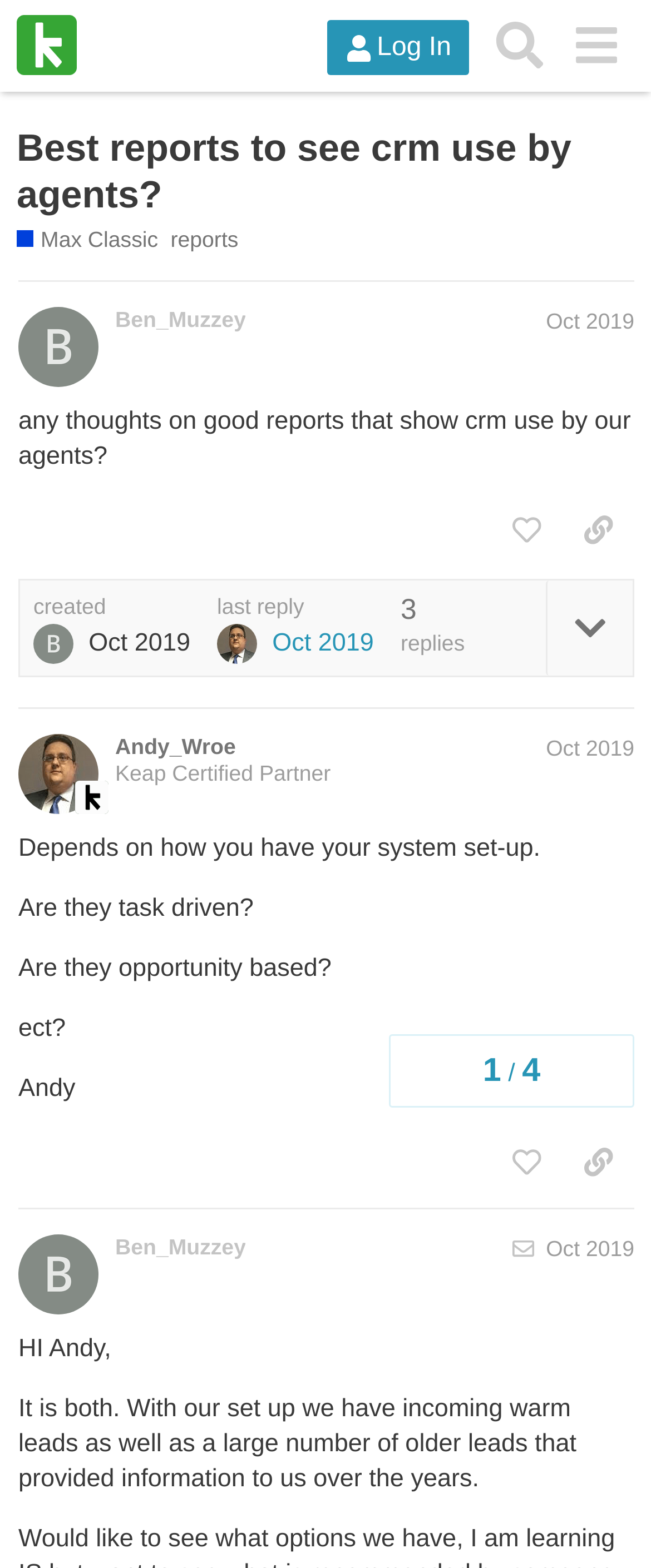What is the topic of the first post?
Provide a well-explained and detailed answer to the question.

The first post is titled 'Best reports to see crm use by agents?' and the content of the post is asking for thoughts on good reports that show CRM use by our agents.